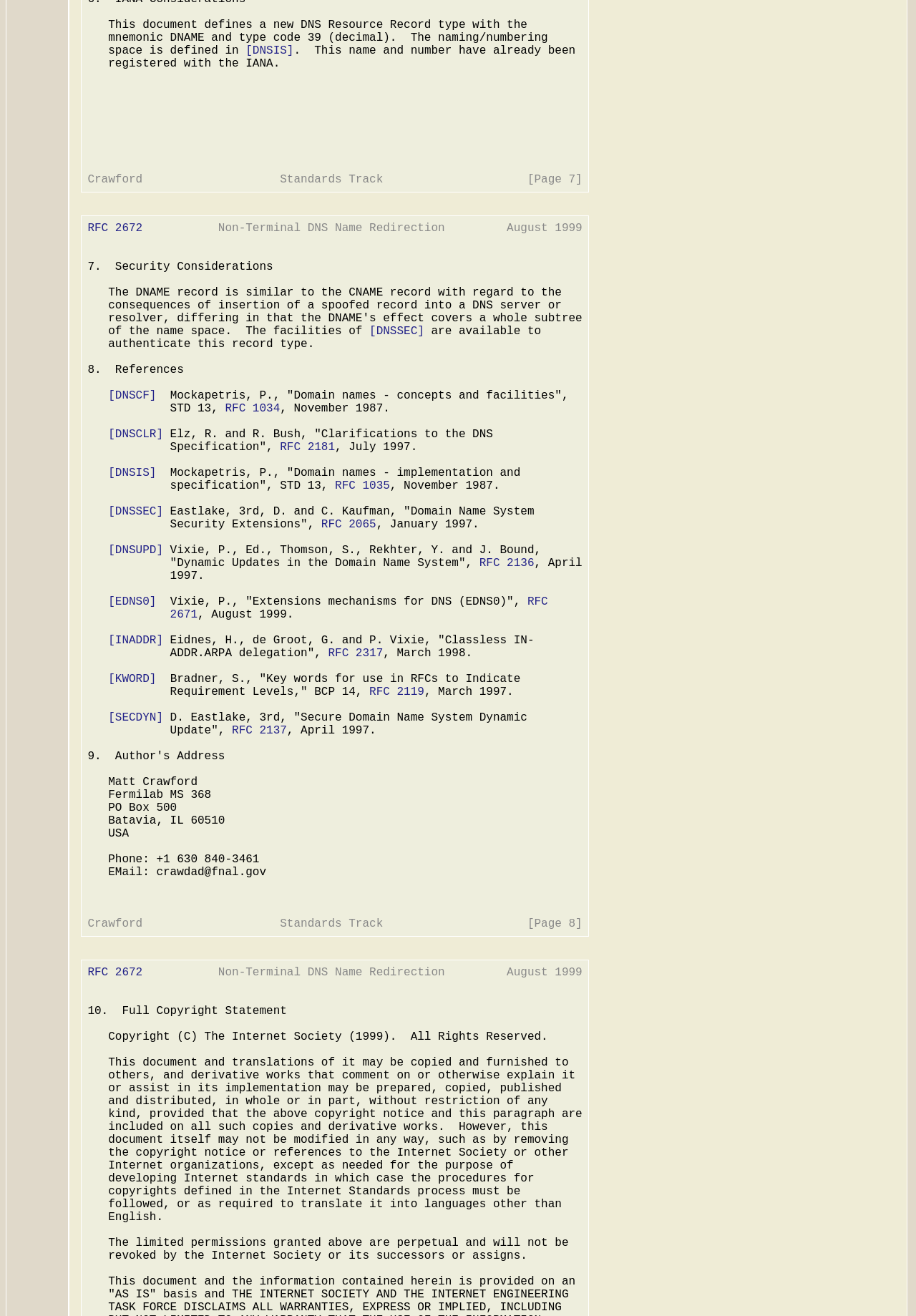Specify the bounding box coordinates of the element's area that should be clicked to execute the given instruction: "Explore the link to DNSSEC". The coordinates should be four float numbers between 0 and 1, i.e., [left, top, right, bottom].

[0.403, 0.247, 0.463, 0.257]